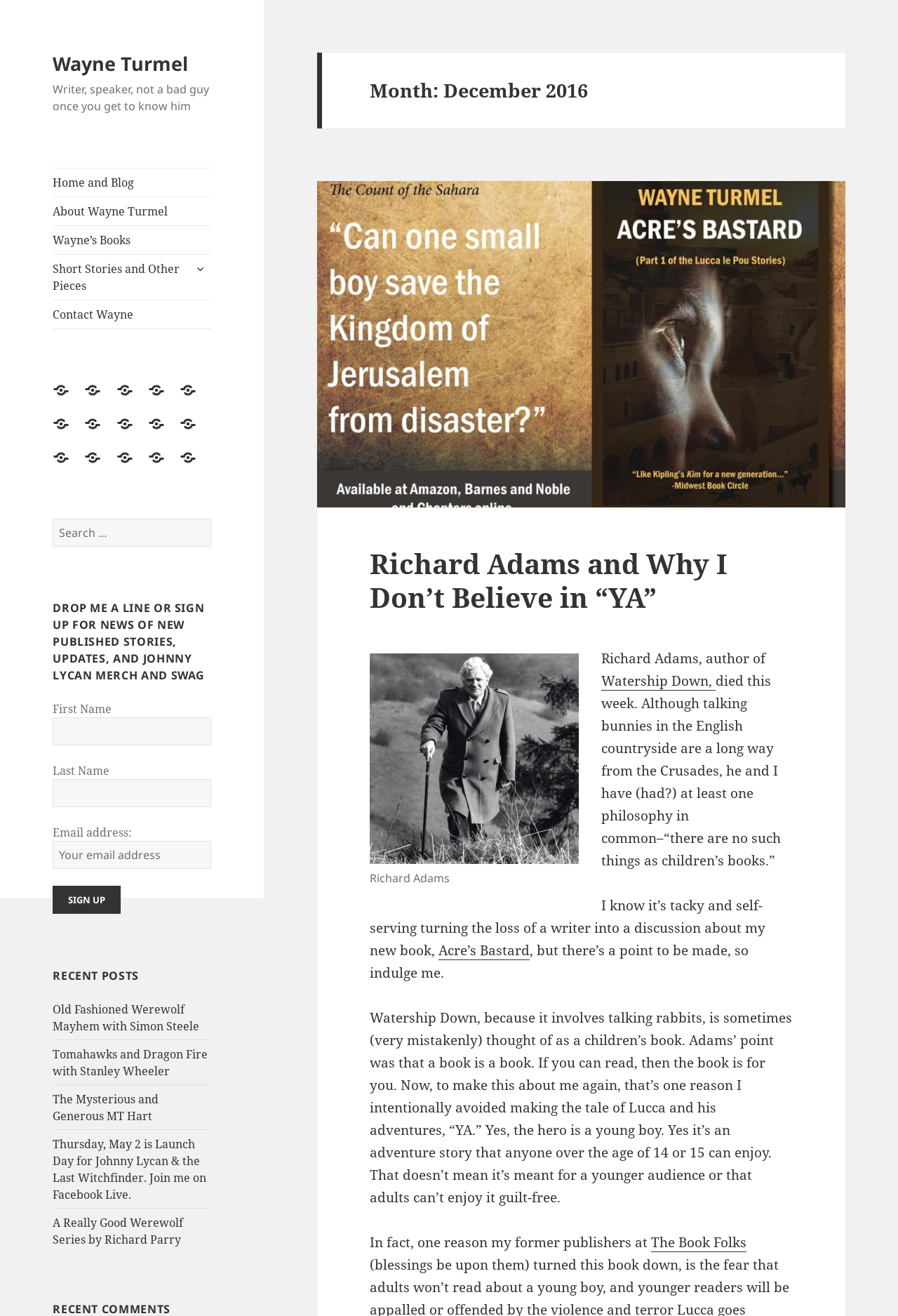What is the purpose of the search box?
Please provide a single word or phrase as the answer based on the screenshot.

Search for stories